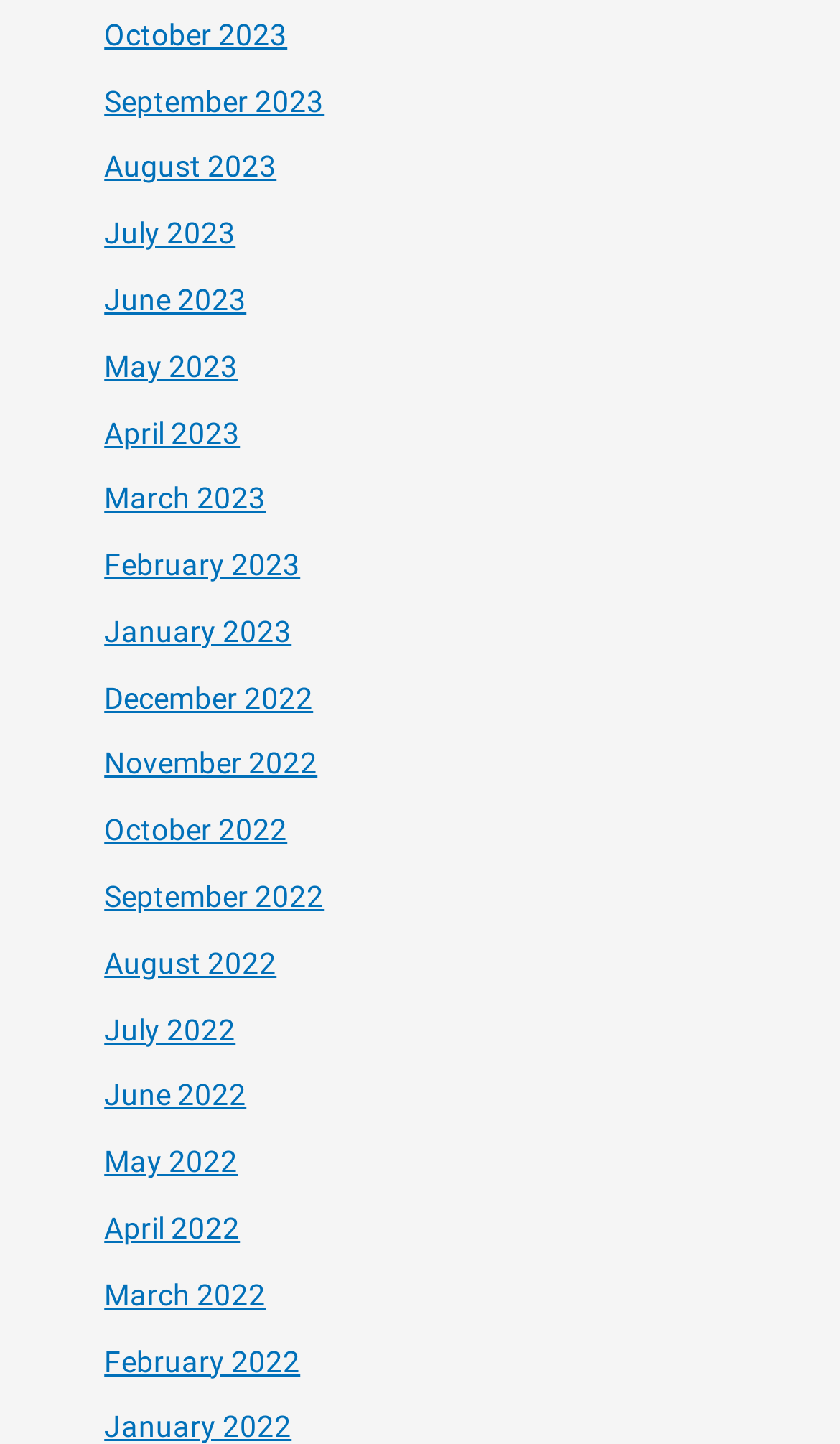Pinpoint the bounding box coordinates of the element you need to click to execute the following instruction: "View July 2023 news". The bounding box should be represented by four float numbers between 0 and 1, in the format [left, top, right, bottom].

None